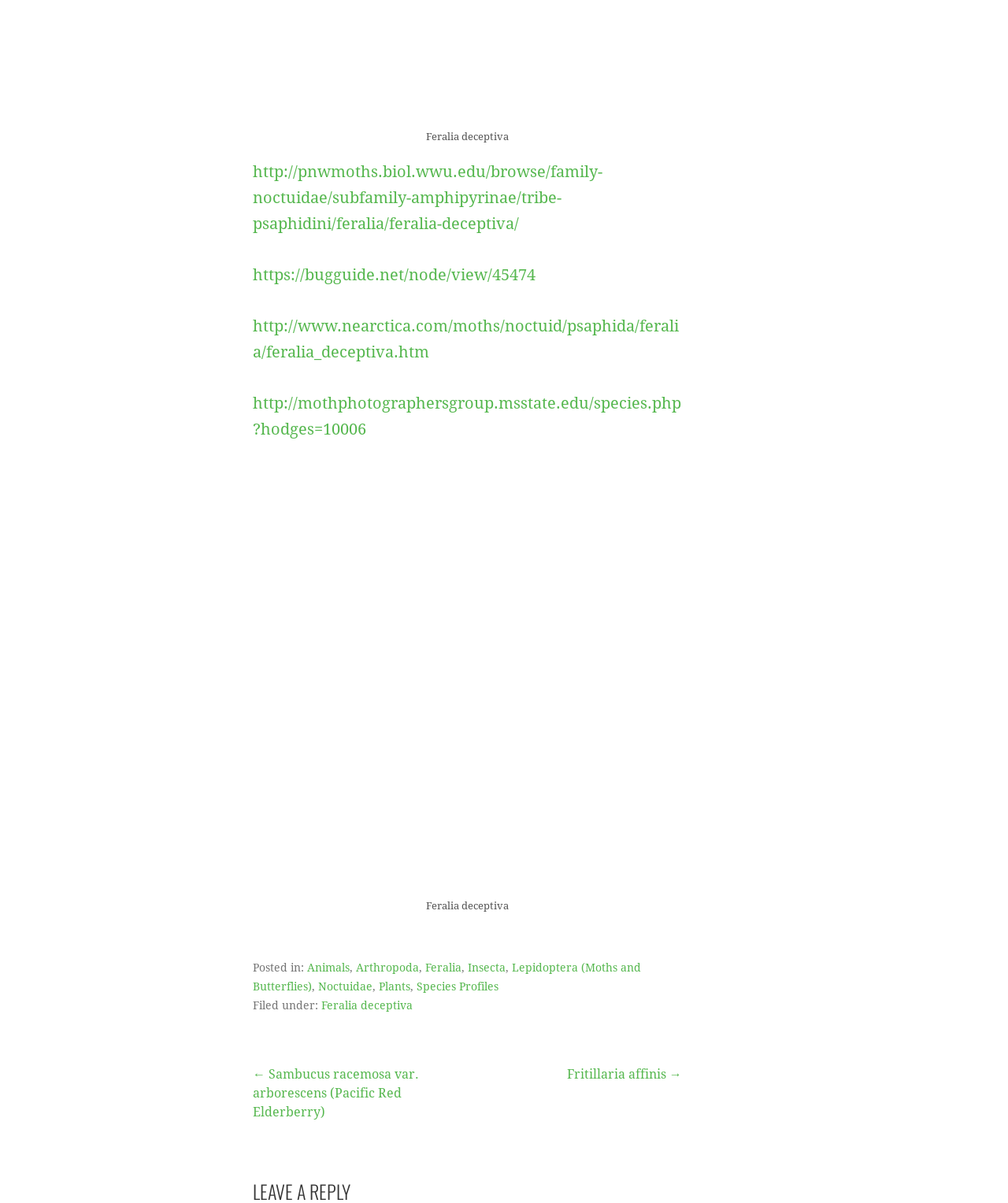What is the name of the moth species?
Look at the screenshot and respond with a single word or phrase.

Feralia deceptiva